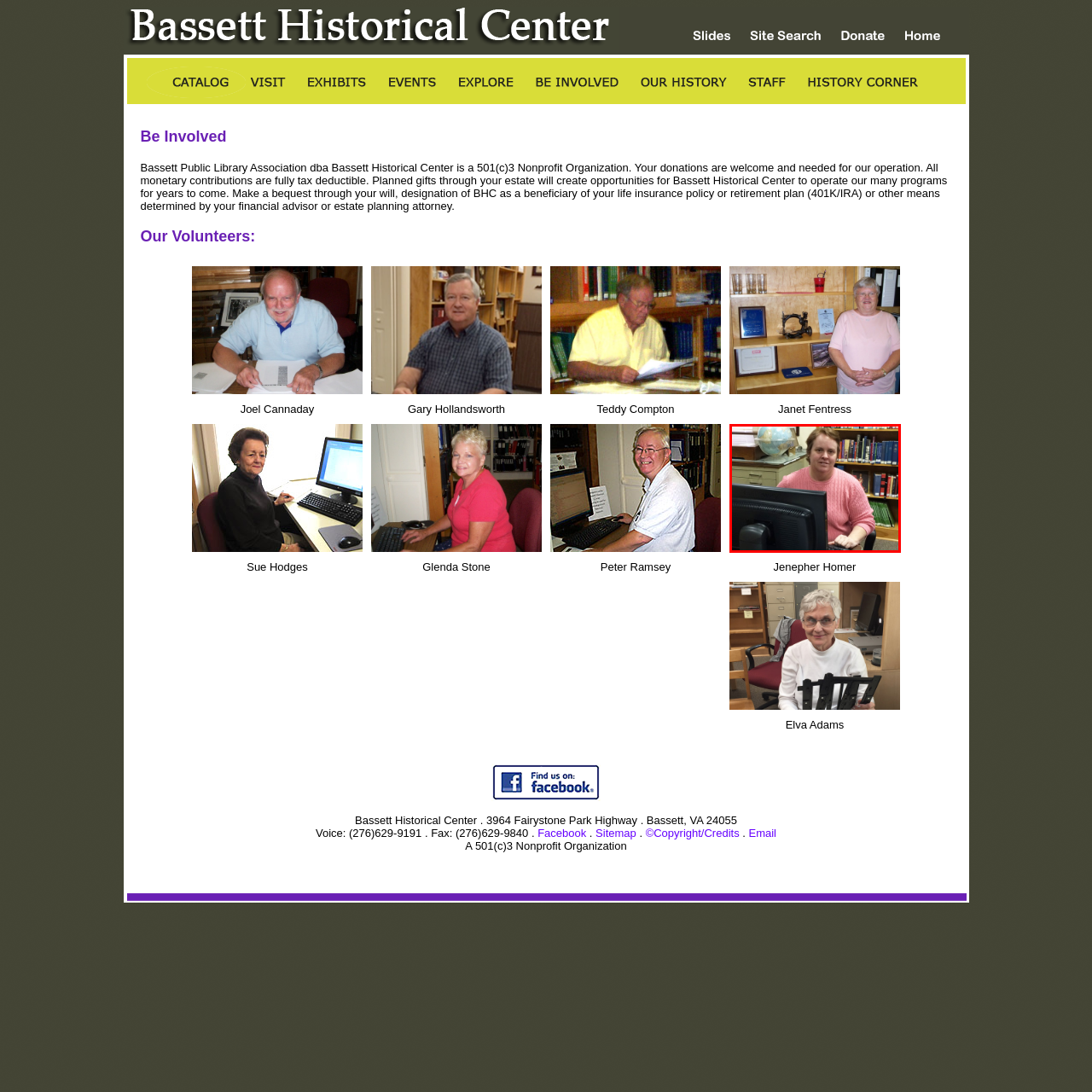Examine the contents within the red bounding box and respond with a single word or phrase: What is in the background of the image?

Shelves with books and a globe